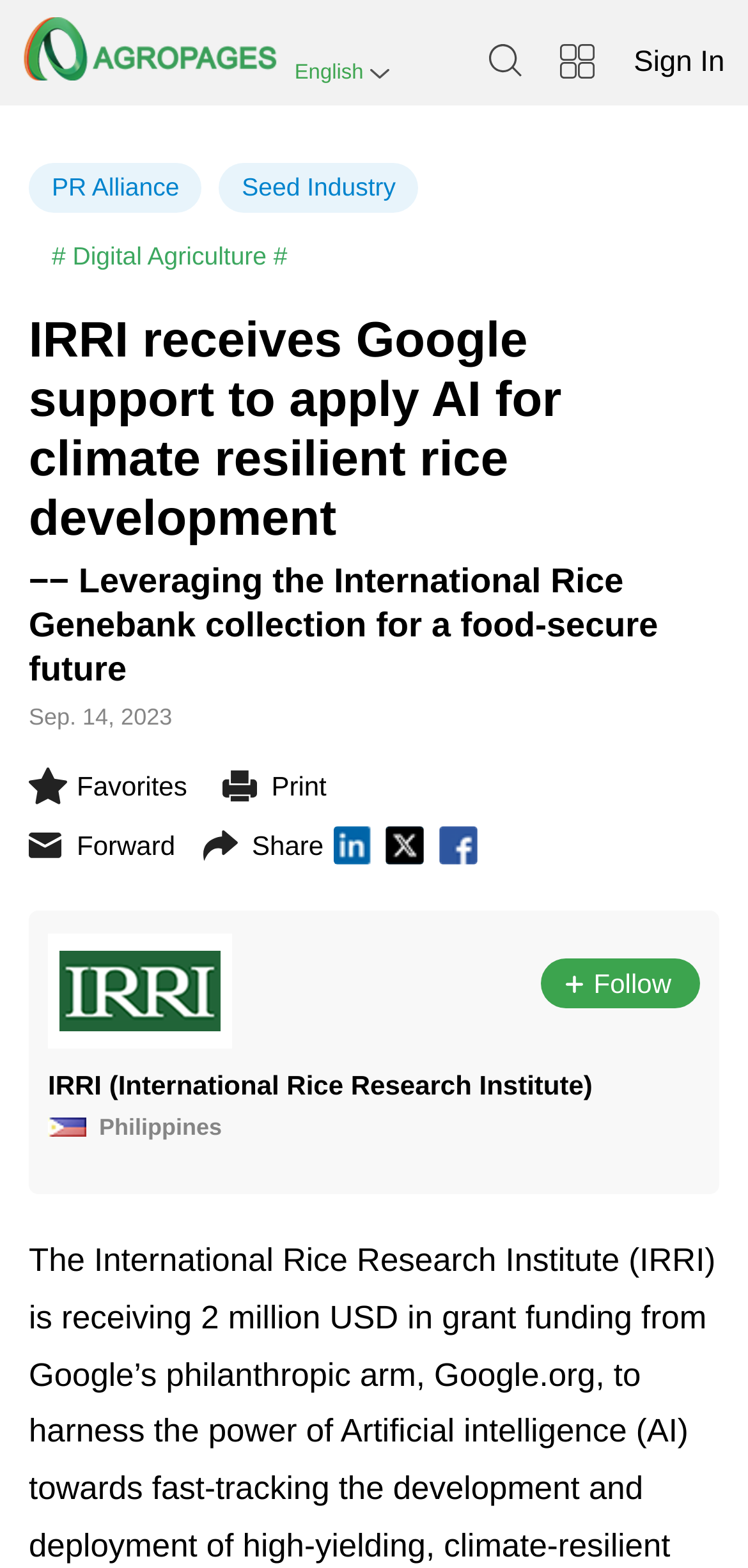What can be done with the news article?
Please provide a detailed and thorough answer to the question.

I found the options to share, print, and forward the news article by looking at the link elements located at the bottom of the webpage which say 'Share', 'Print', and 'Forward' respectively.